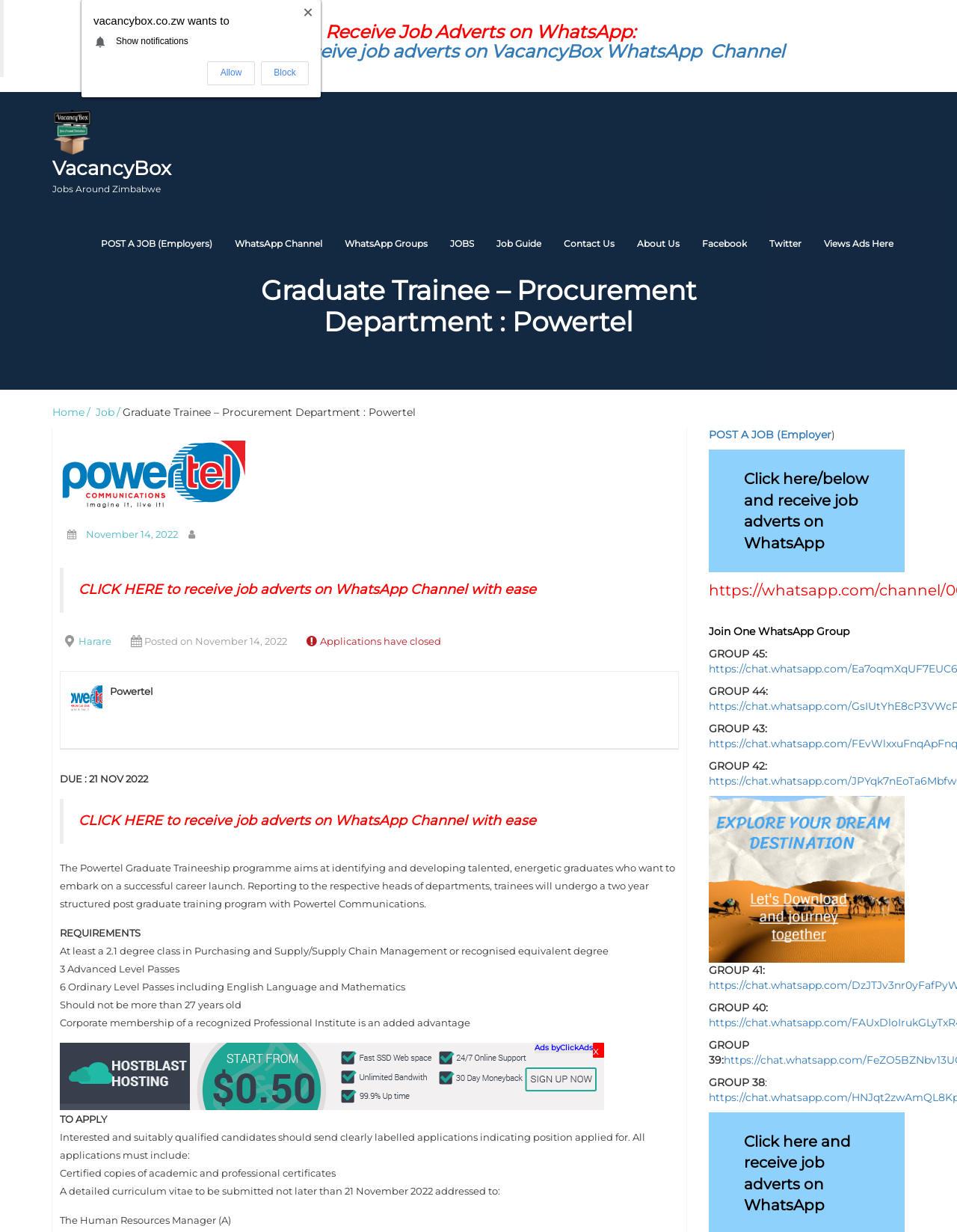Determine the bounding box coordinates of the region I should click to achieve the following instruction: "Click to view job adverts on WhatsApp Channel". Ensure the bounding box coordinates are four float numbers between 0 and 1, i.e., [left, top, right, bottom].

[0.082, 0.472, 0.56, 0.485]